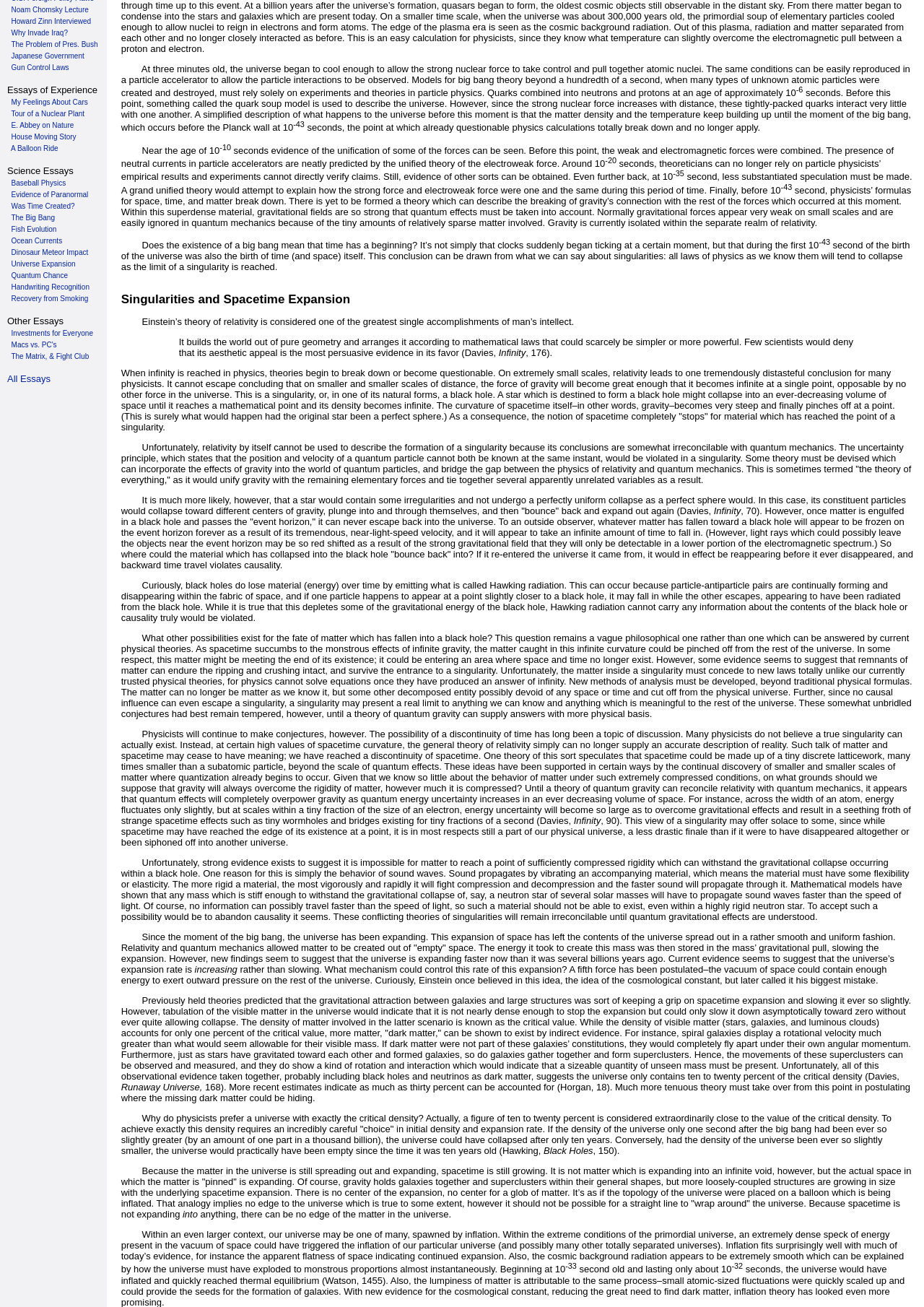Using the provided element description "Expat teacher", determine the bounding box coordinates of the UI element.

None